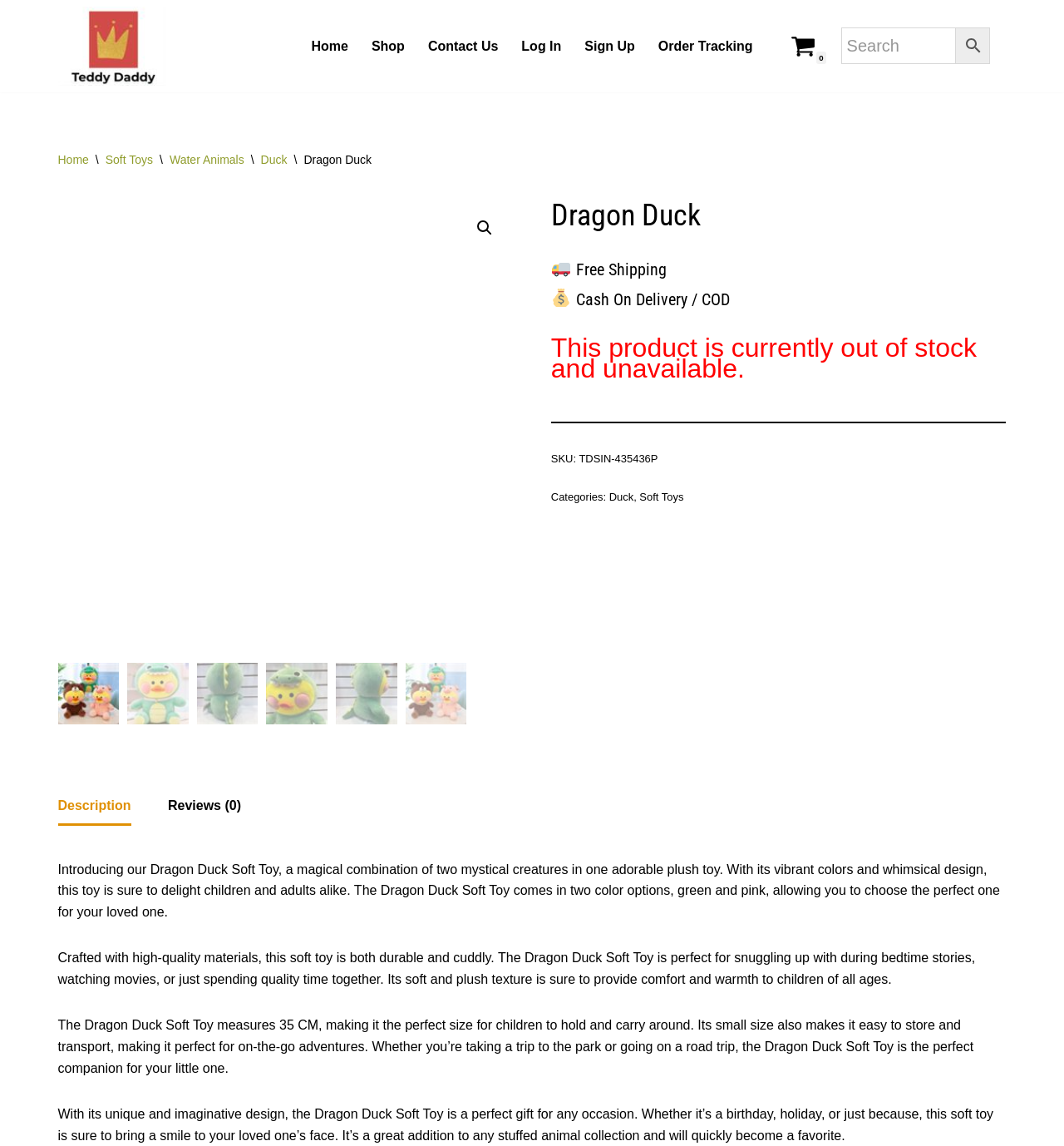Specify the bounding box coordinates of the element's area that should be clicked to execute the given instruction: "Click on the 'Home' link". The coordinates should be four float numbers between 0 and 1, i.e., [left, top, right, bottom].

[0.293, 0.031, 0.327, 0.05]